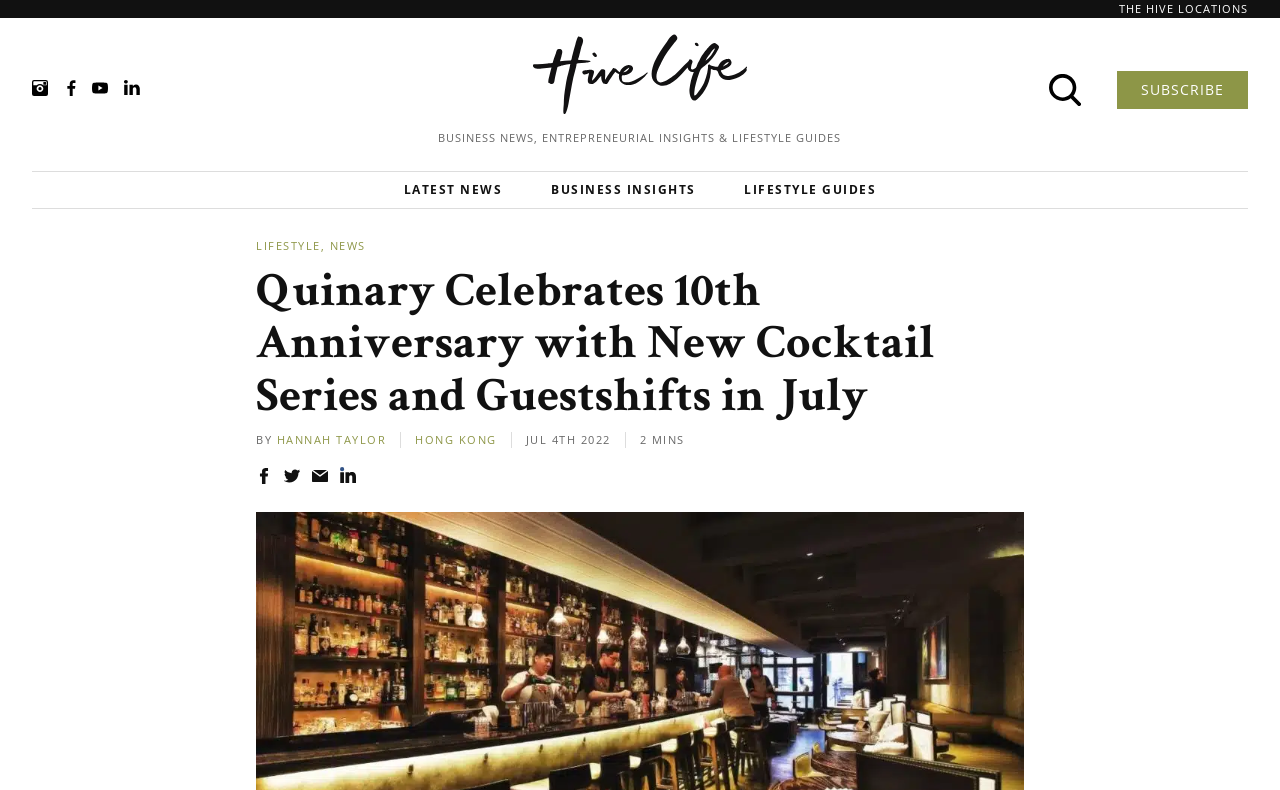How long does it take to read the article?
Please provide a single word or phrase as your answer based on the screenshot.

2 MINS